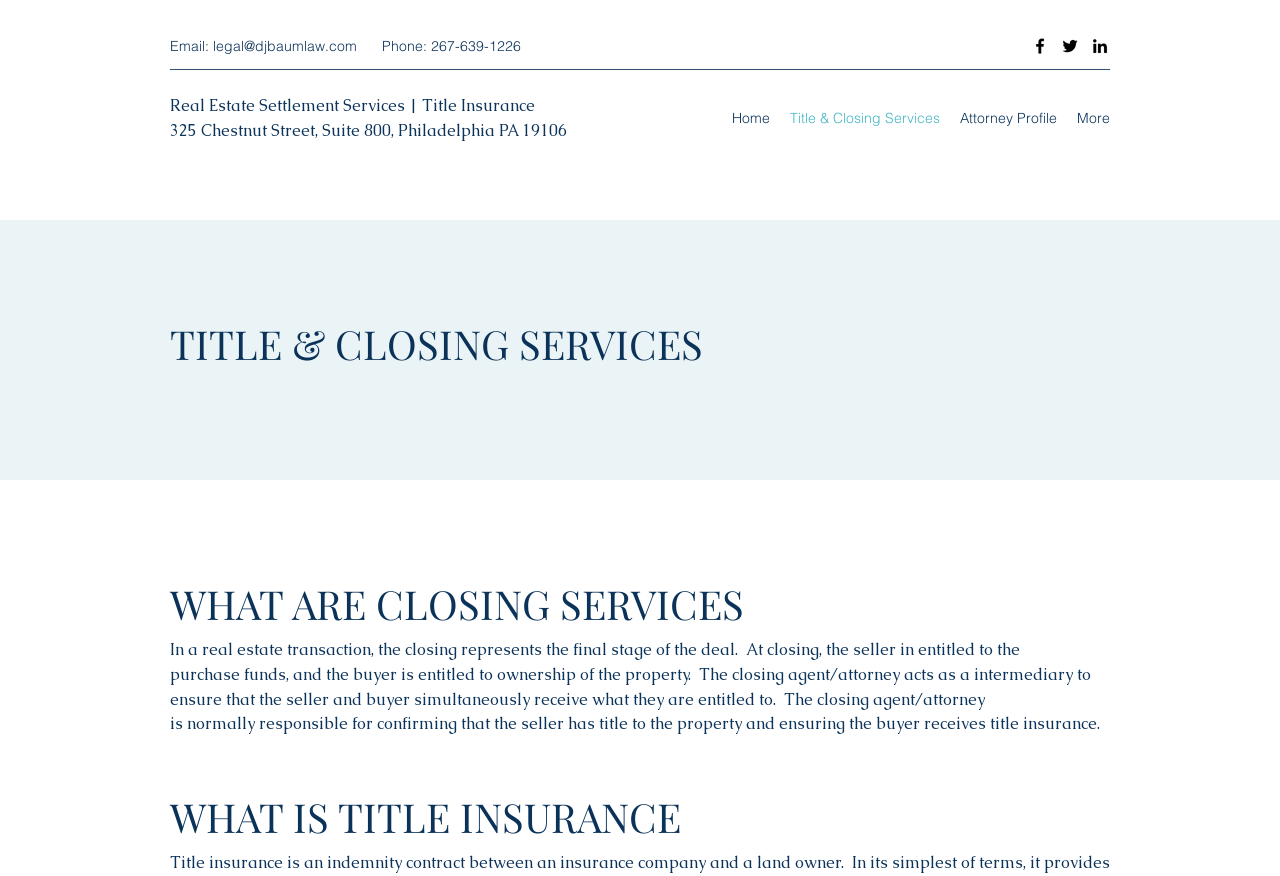Using the given description, provide the bounding box coordinates formatted as (top-left x, top-left y, bottom-right x, bottom-right y), with all values being floating point numbers between 0 and 1. Description: Title & Closing Services

[0.609, 0.118, 0.742, 0.152]